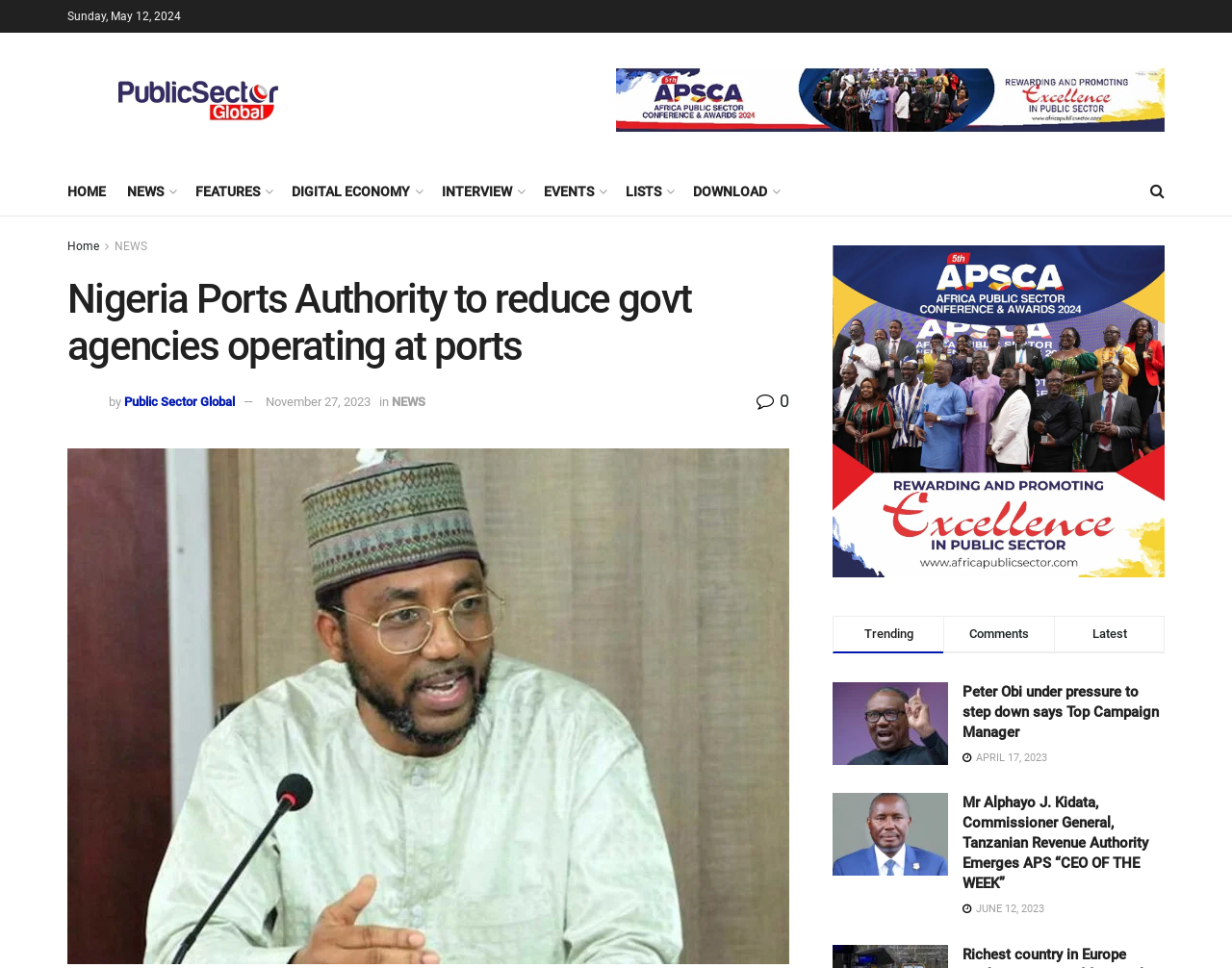Locate the bounding box coordinates of the element that needs to be clicked to carry out the instruction: "Click on the 'HOME' link". The coordinates should be given as four float numbers ranging from 0 to 1, i.e., [left, top, right, bottom].

[0.055, 0.184, 0.086, 0.212]